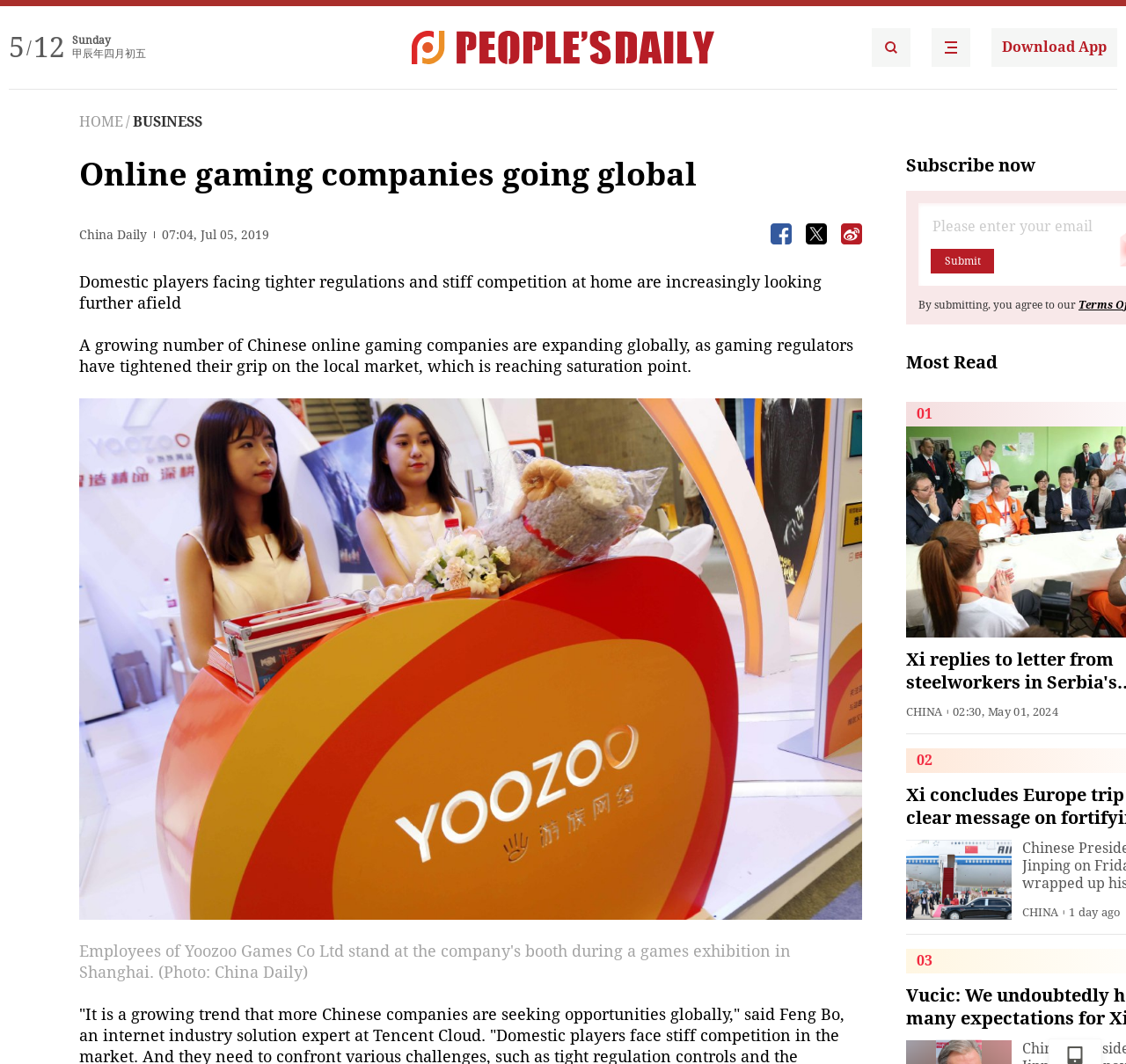From the element description: "People's Daily", extract the bounding box coordinates of the UI element. The coordinates should be expressed as four float numbers between 0 and 1, in the order [left, top, right, bottom].

[0.366, 0.029, 0.634, 0.06]